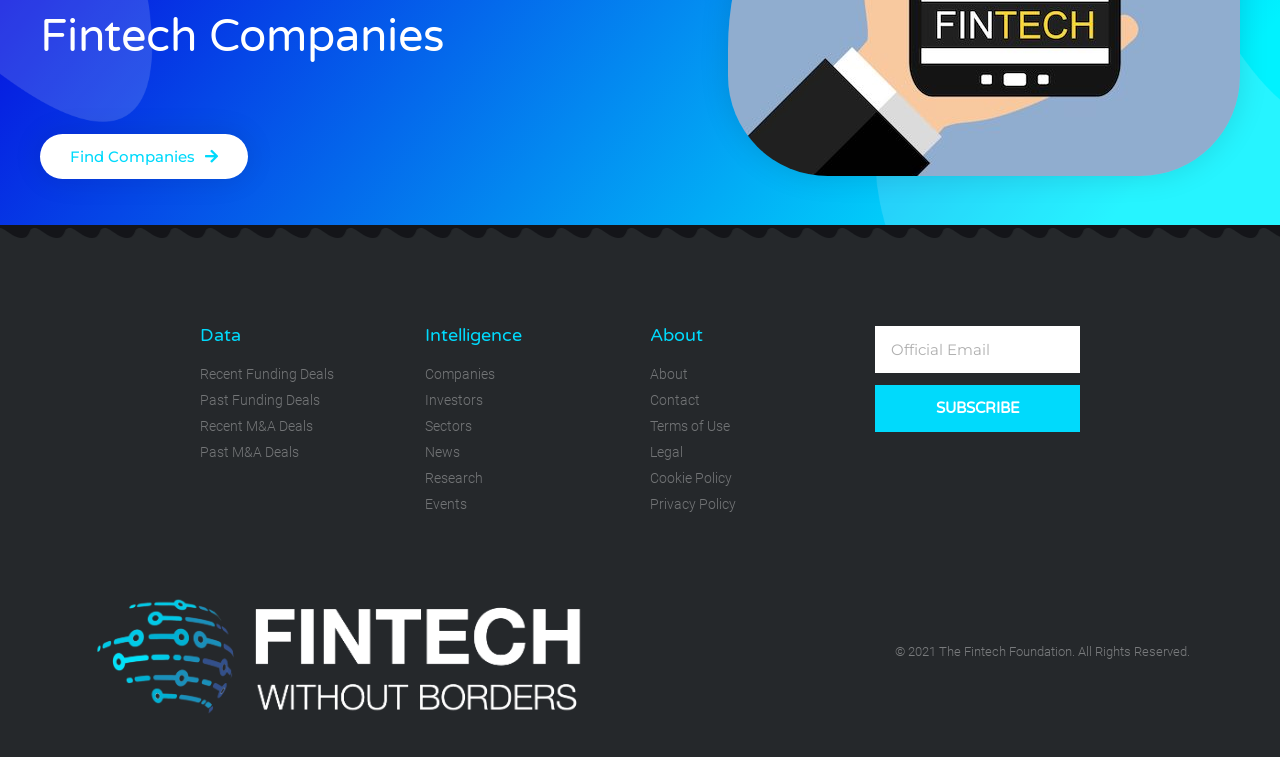Find the bounding box coordinates for the area that must be clicked to perform this action: "View Recent Funding Deals".

[0.156, 0.481, 0.316, 0.509]